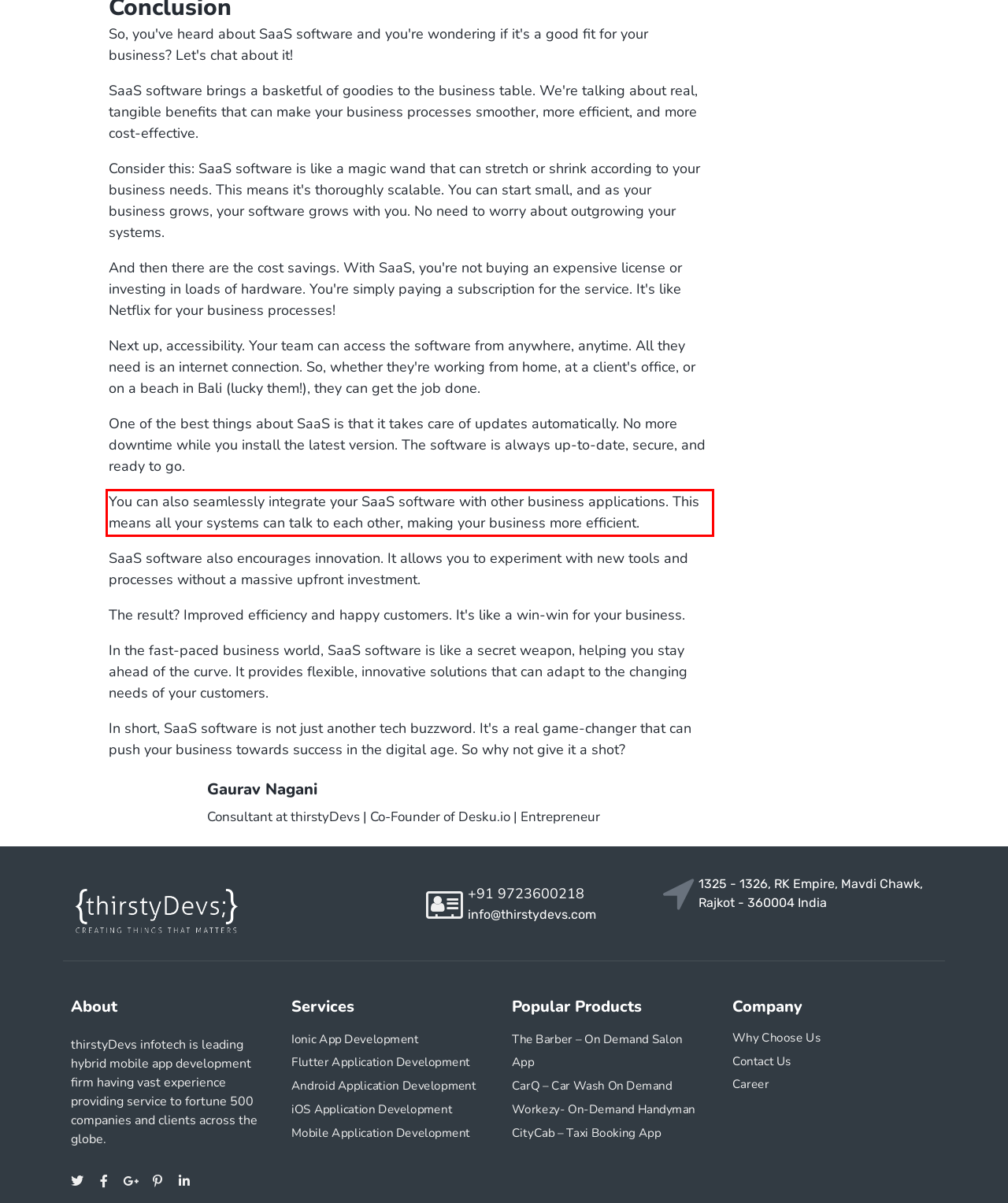Extract and provide the text found inside the red rectangle in the screenshot of the webpage.

You can also seamlessly integrate your SaaS software with other business applications. This means all your systems can talk to each other, making your business more efficient.